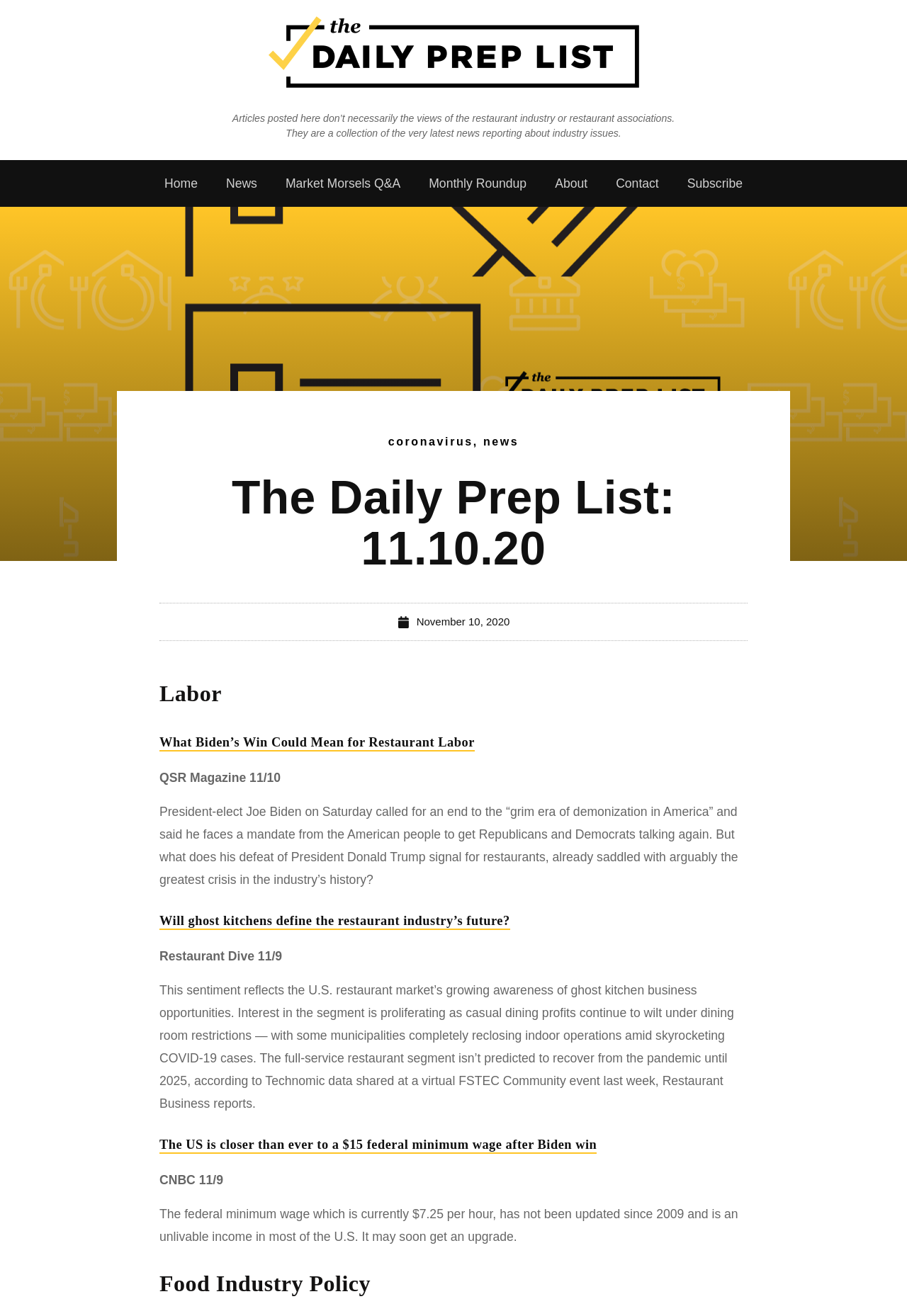Please find the bounding box coordinates of the clickable region needed to complete the following instruction: "Check the 'Monthly Roundup'". The bounding box coordinates must consist of four float numbers between 0 and 1, i.e., [left, top, right, bottom].

[0.457, 0.127, 0.596, 0.152]